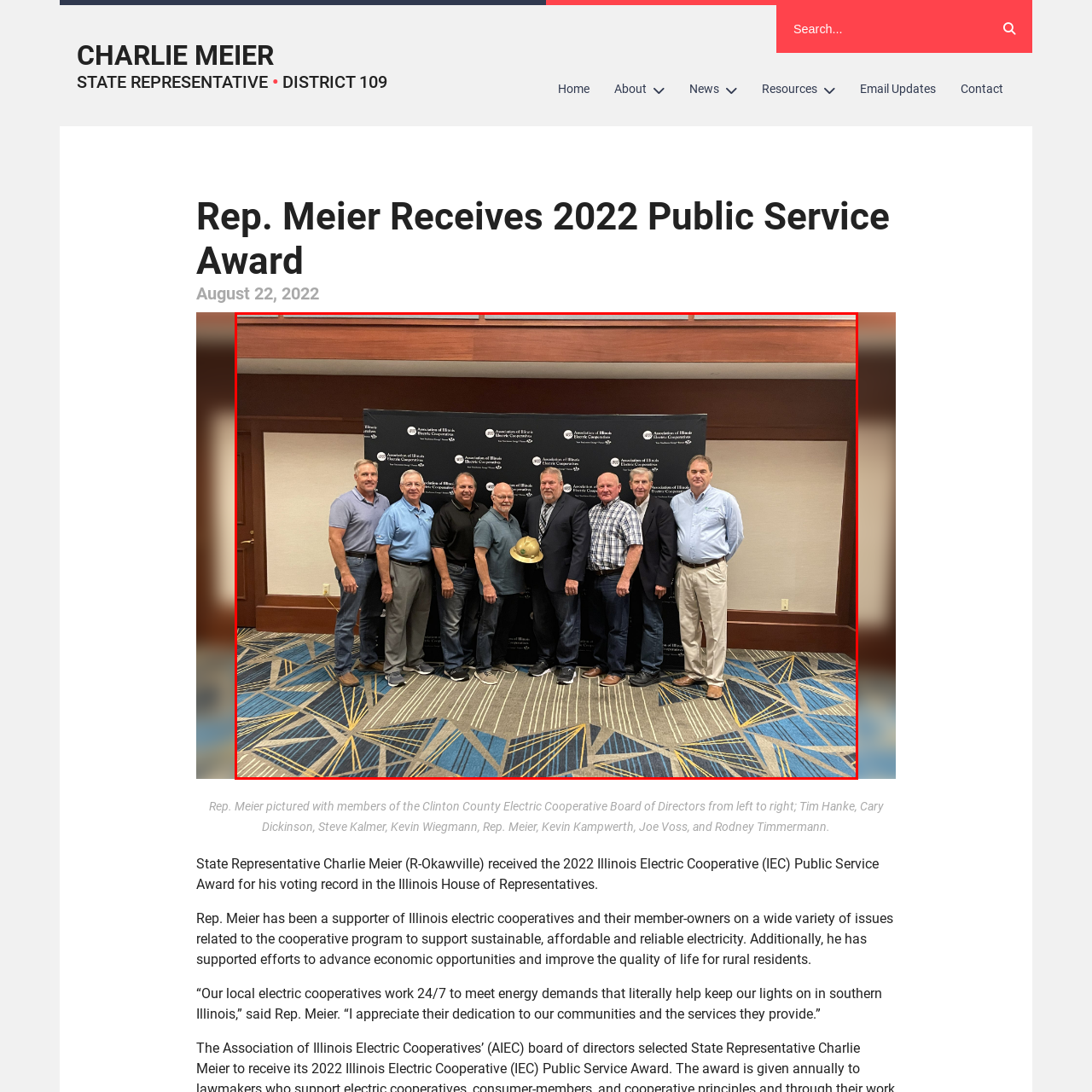Provide a thorough description of the scene captured within the red rectangle.

In the image, State Representative Charlie Meier stands proudly at the center, holding a golden hard hat, a symbol of his recognition. He is flanked by several members of the Clinton County Electric Cooperative Board of Directors, who gathered to celebrate Meier receiving the 2022 Illinois Electric Cooperative (IEC) Public Service Award. The group, dressed in a mix of formal and casual attire, poses in front of a professional backdrop featuring the logo of the Association of Illinois Electric Cooperatives. This event highlights Meier's commitment to supporting Illinois electric cooperatives and his dedication to improving the quality of life in rural areas. The backdrop and setting suggest a formal event, reflecting the significance of the award and the collaborative spirit of the cooperative community.